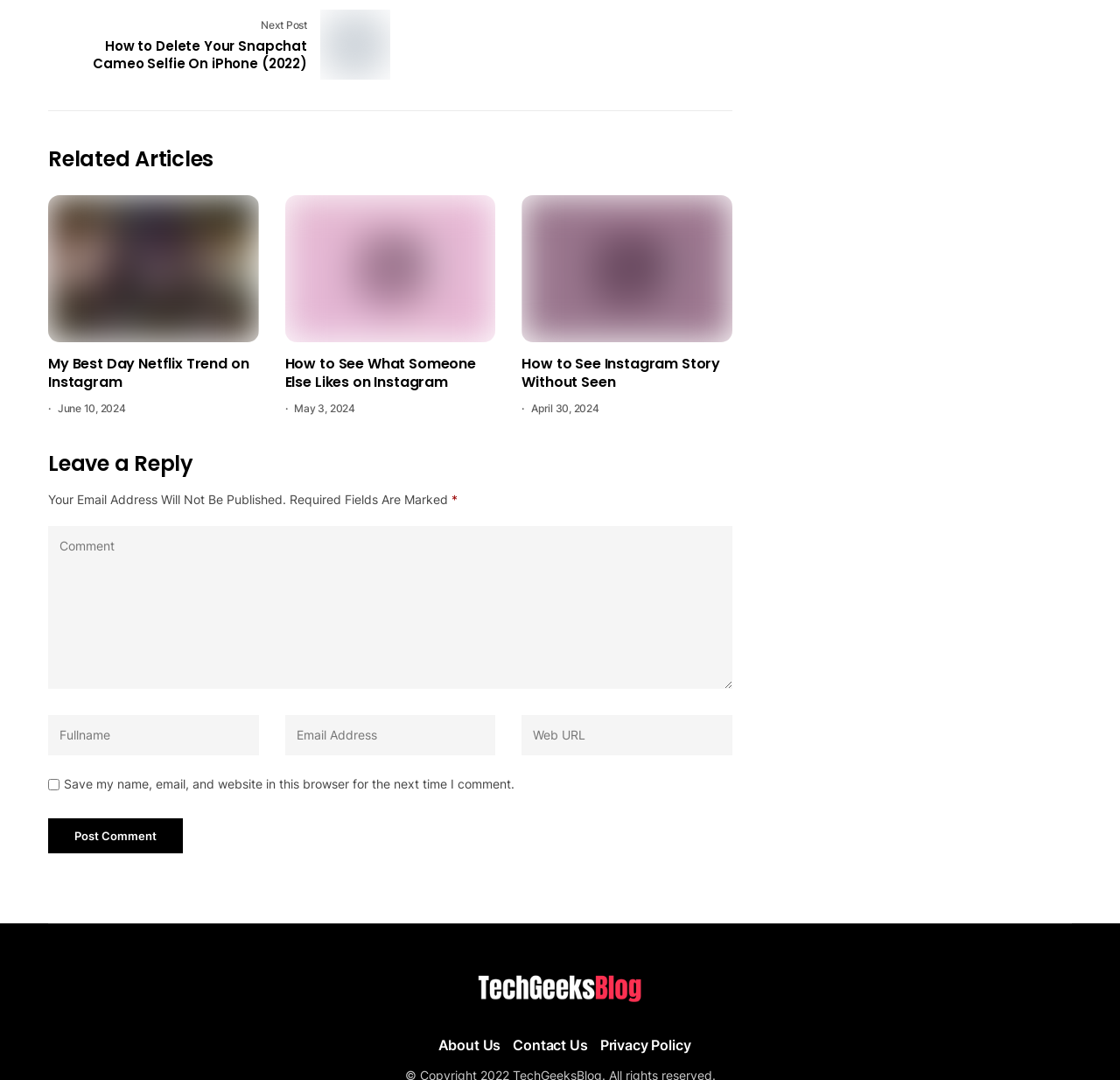Specify the bounding box coordinates for the region that must be clicked to perform the given instruction: "Click on the 'Next Post' link".

[0.082, 0.009, 0.348, 0.074]